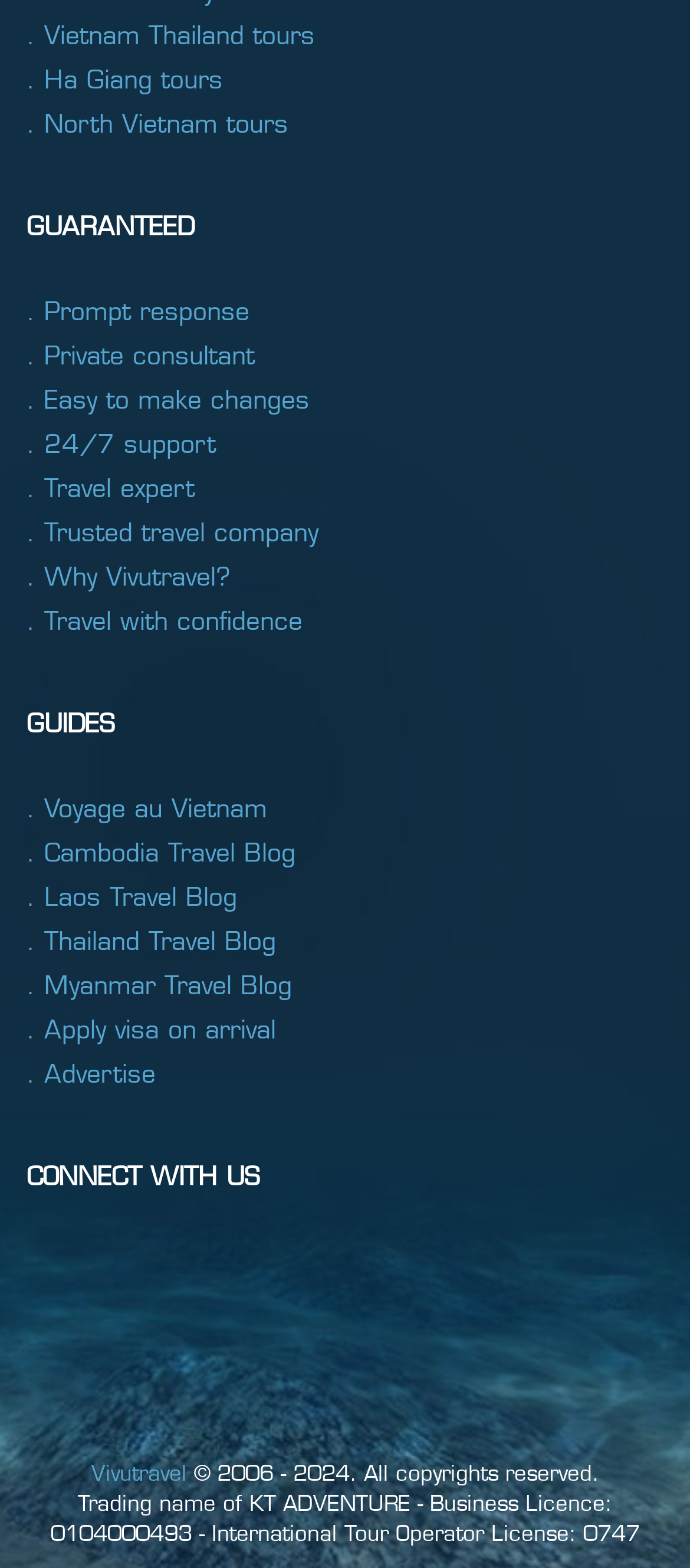Please identify the bounding box coordinates of the area that needs to be clicked to follow this instruction: "Read about GUARANTEED".

[0.038, 0.134, 0.962, 0.152]